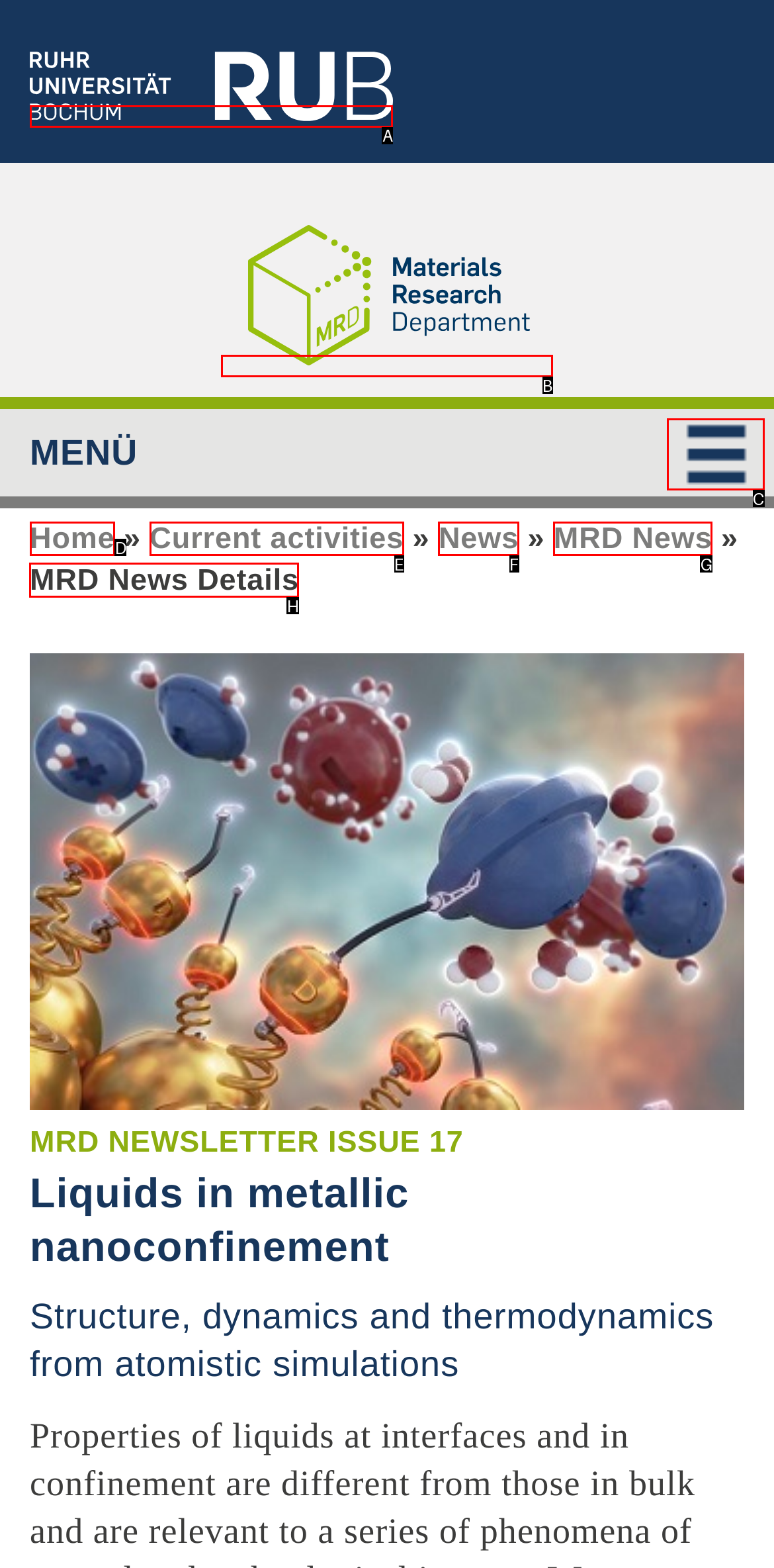Which letter corresponds to the correct option to complete the task: Read MRD News Details?
Answer with the letter of the chosen UI element.

H